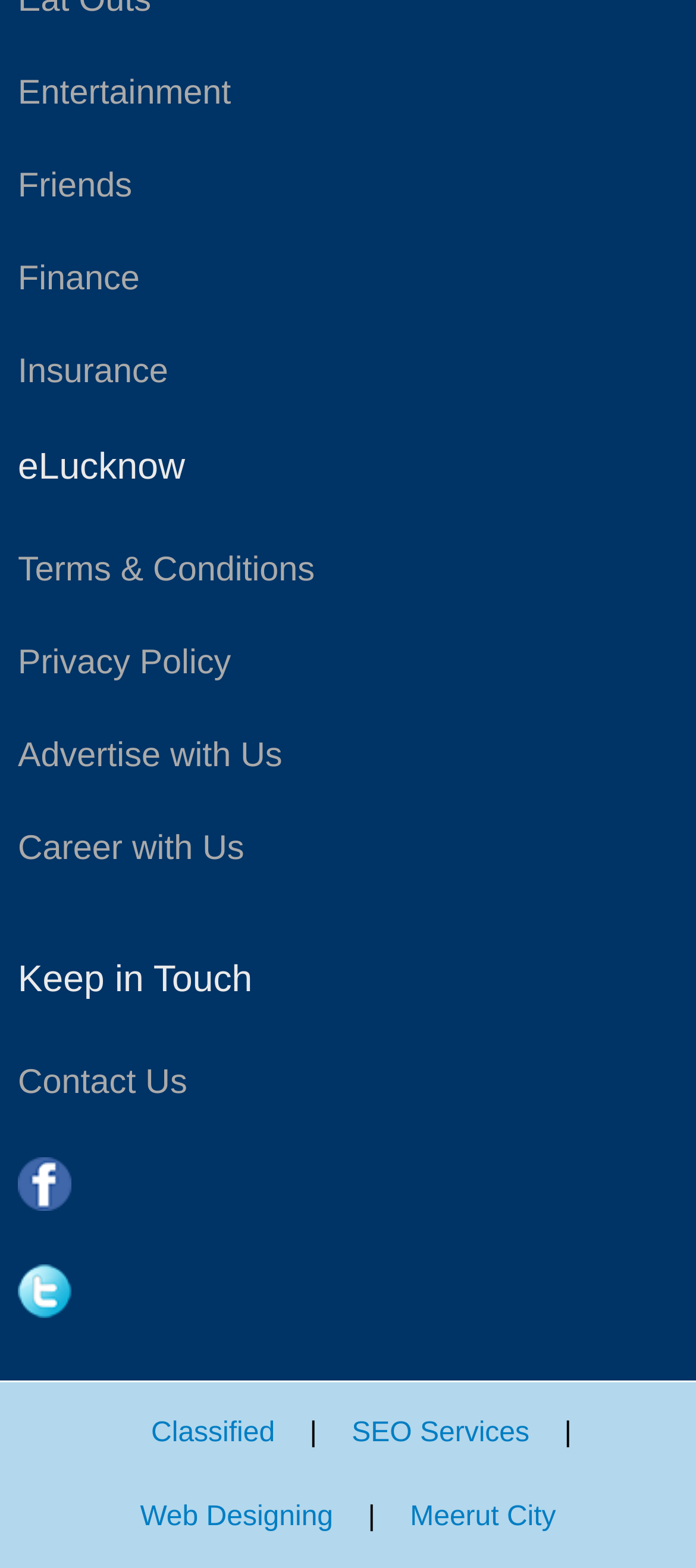Find the bounding box coordinates of the element you need to click on to perform this action: 'Read the Terms & Conditions'. The coordinates should be represented by four float values between 0 and 1, in the format [left, top, right, bottom].

[0.026, 0.346, 0.974, 0.383]